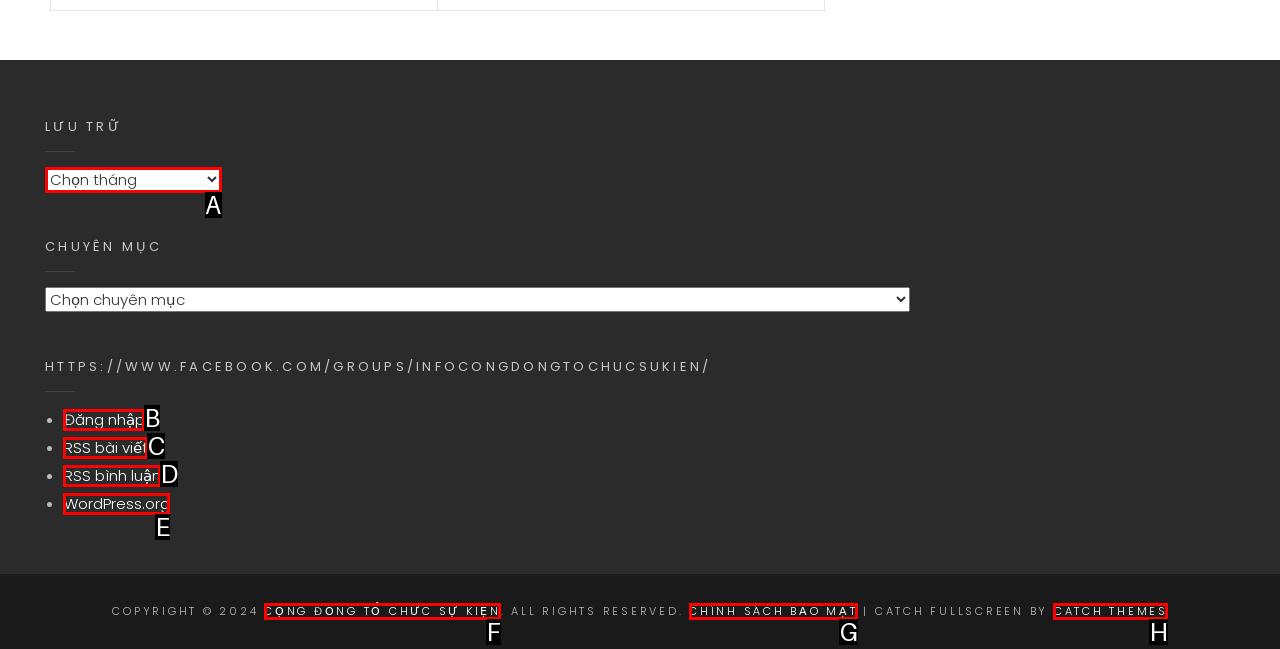Tell me which option best matches this description: RSS bài viết
Answer with the letter of the matching option directly from the given choices.

C